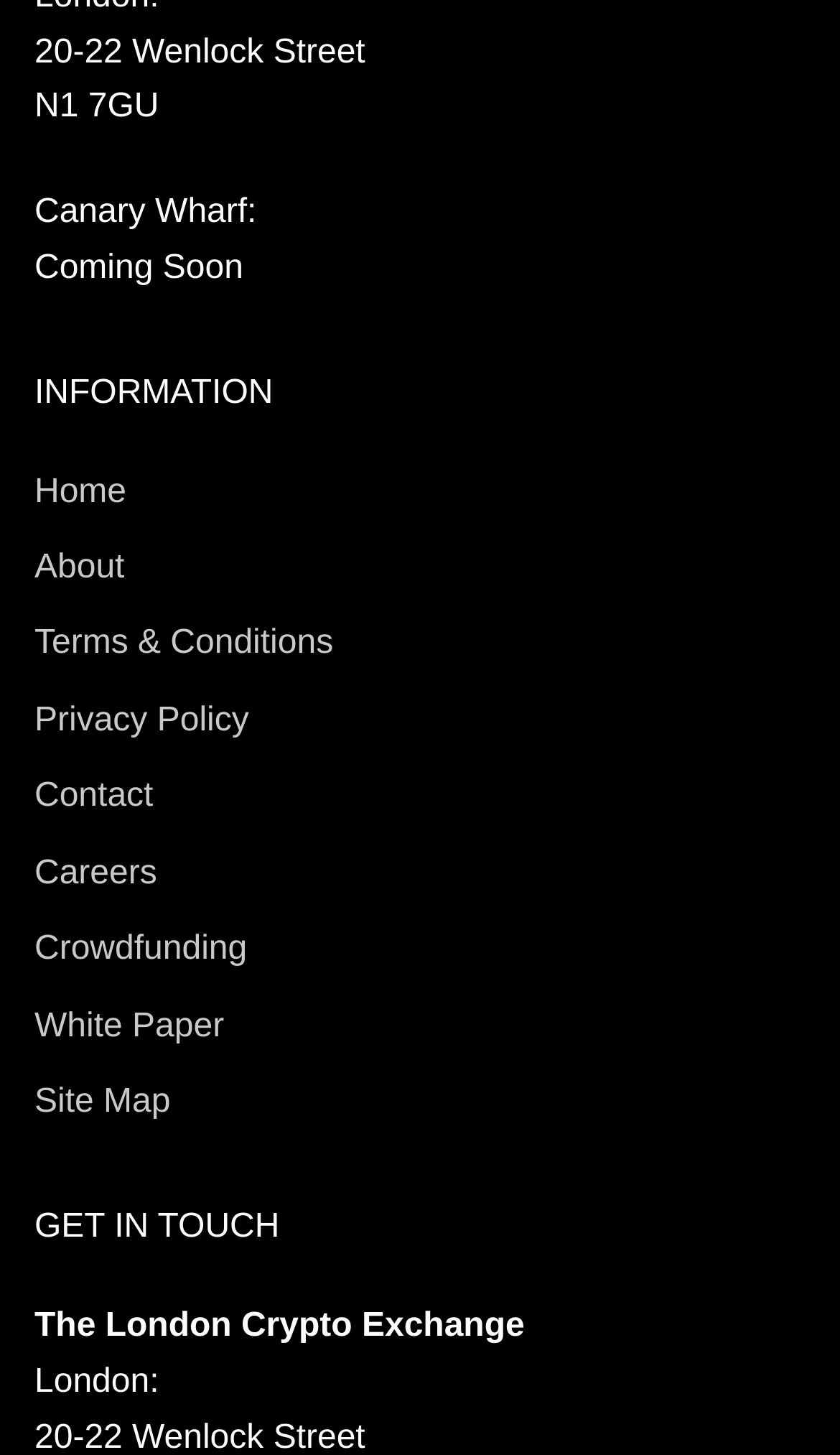Respond to the question with just a single word or phrase: 
How many headings are there on the webpage?

2